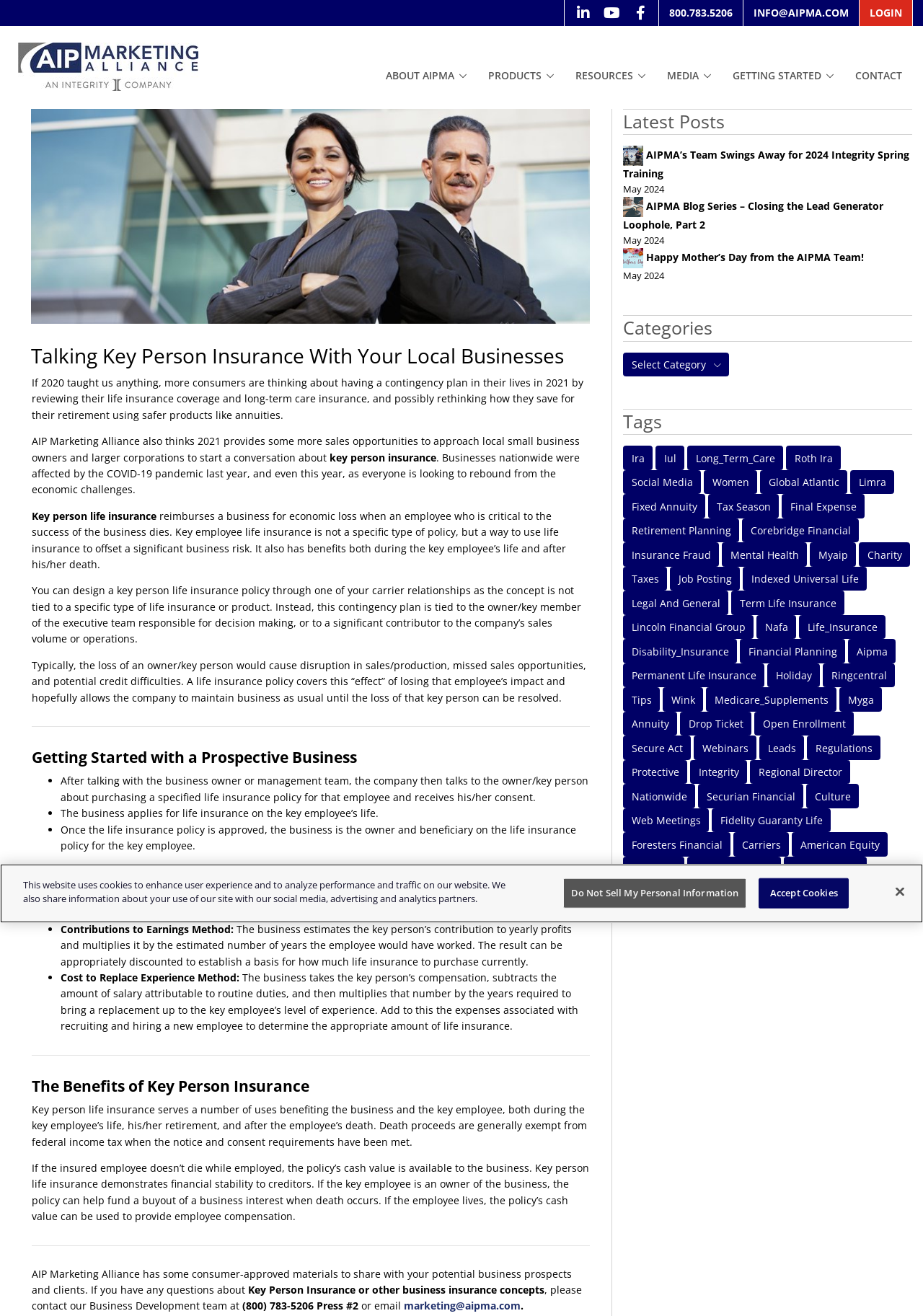Identify the bounding box coordinates for the UI element described as: "Accept Cookies".

[0.822, 0.667, 0.92, 0.69]